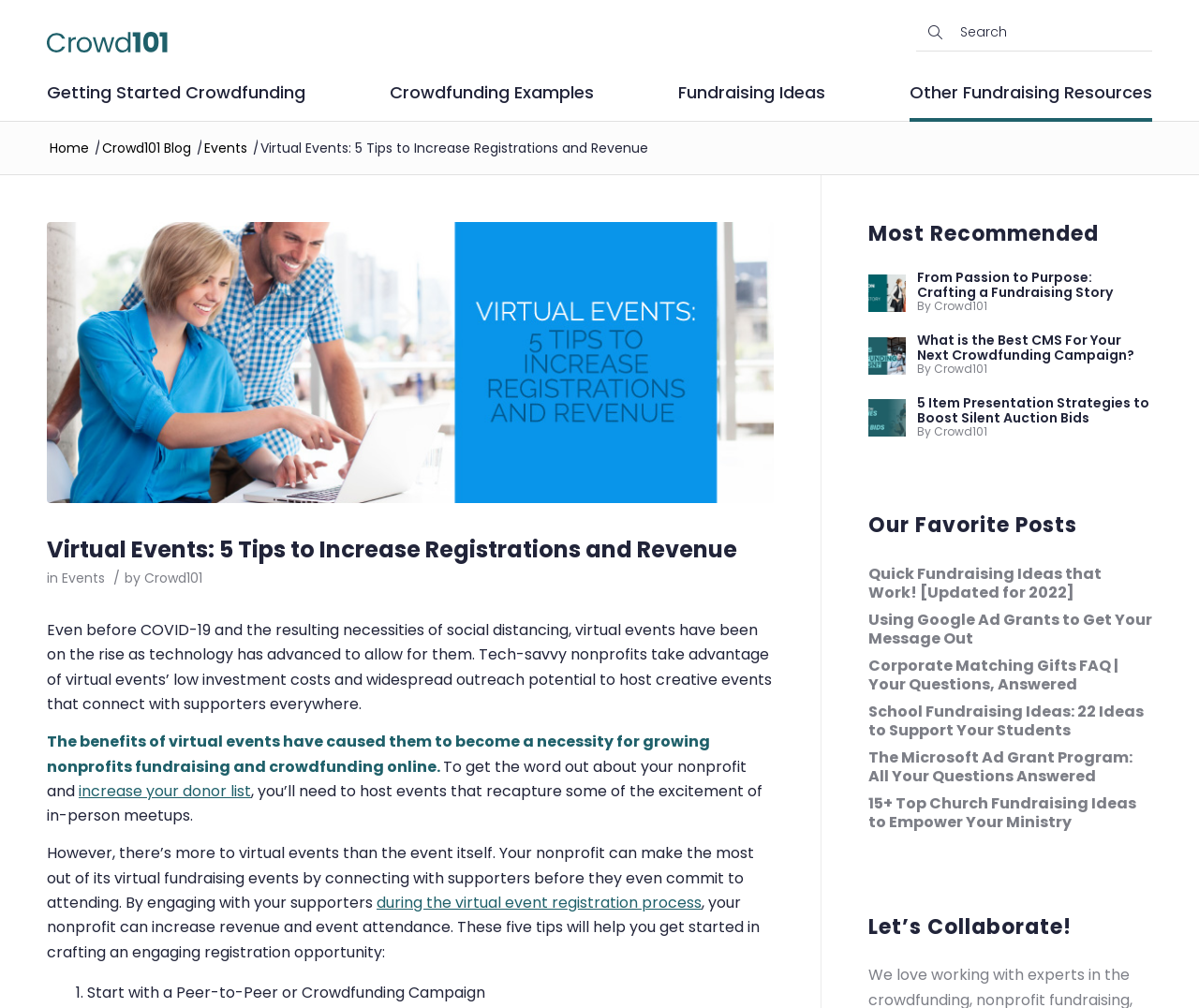Indicate the bounding box coordinates of the clickable region to achieve the following instruction: "View About page."

None